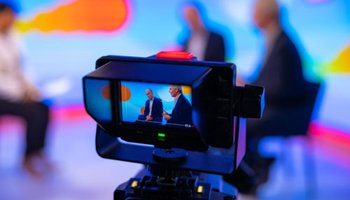Please respond to the question using a single word or phrase:
What is the atmosphere of the setting?

Lively